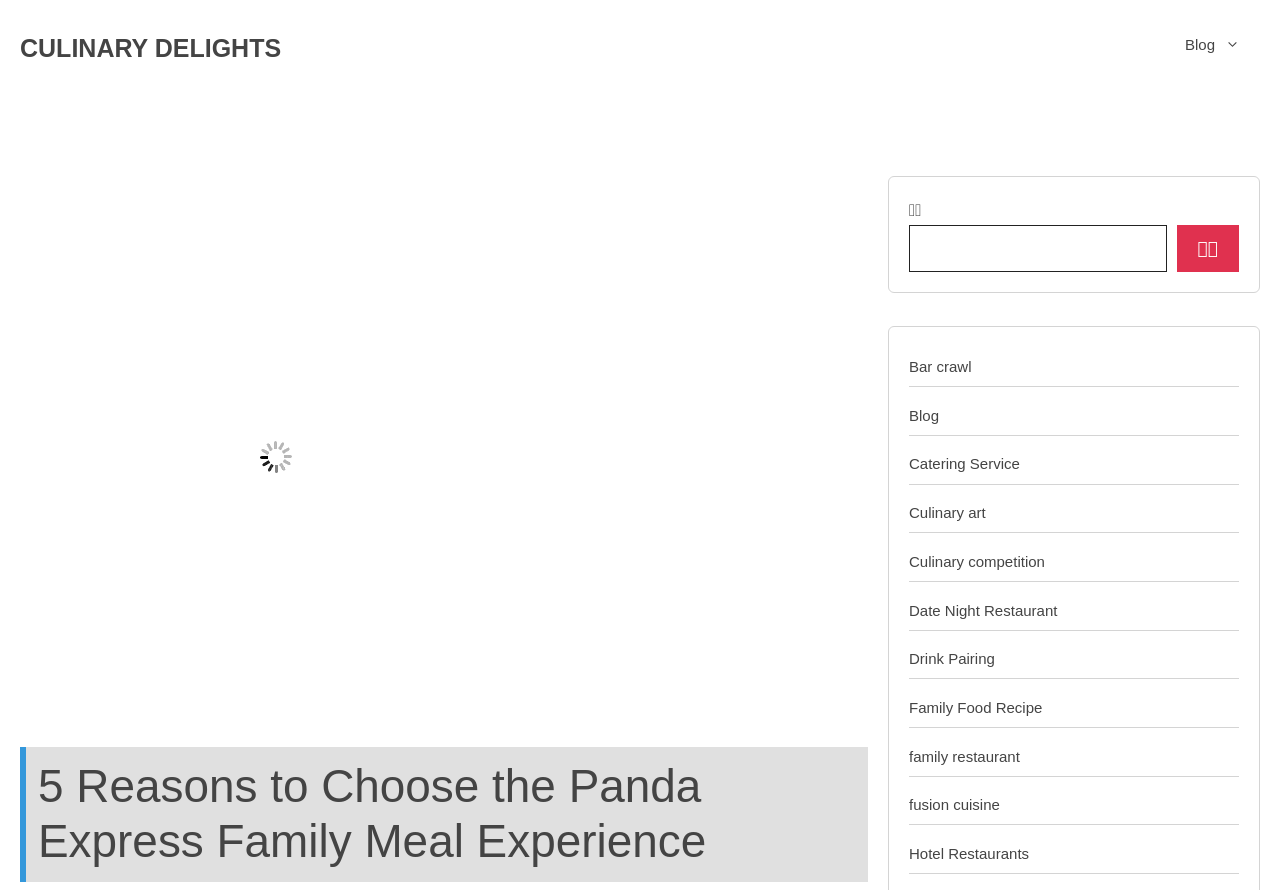Indicate the bounding box coordinates of the element that must be clicked to execute the instruction: "Search for something". The coordinates should be given as four float numbers between 0 and 1, i.e., [left, top, right, bottom].

[0.71, 0.252, 0.911, 0.306]